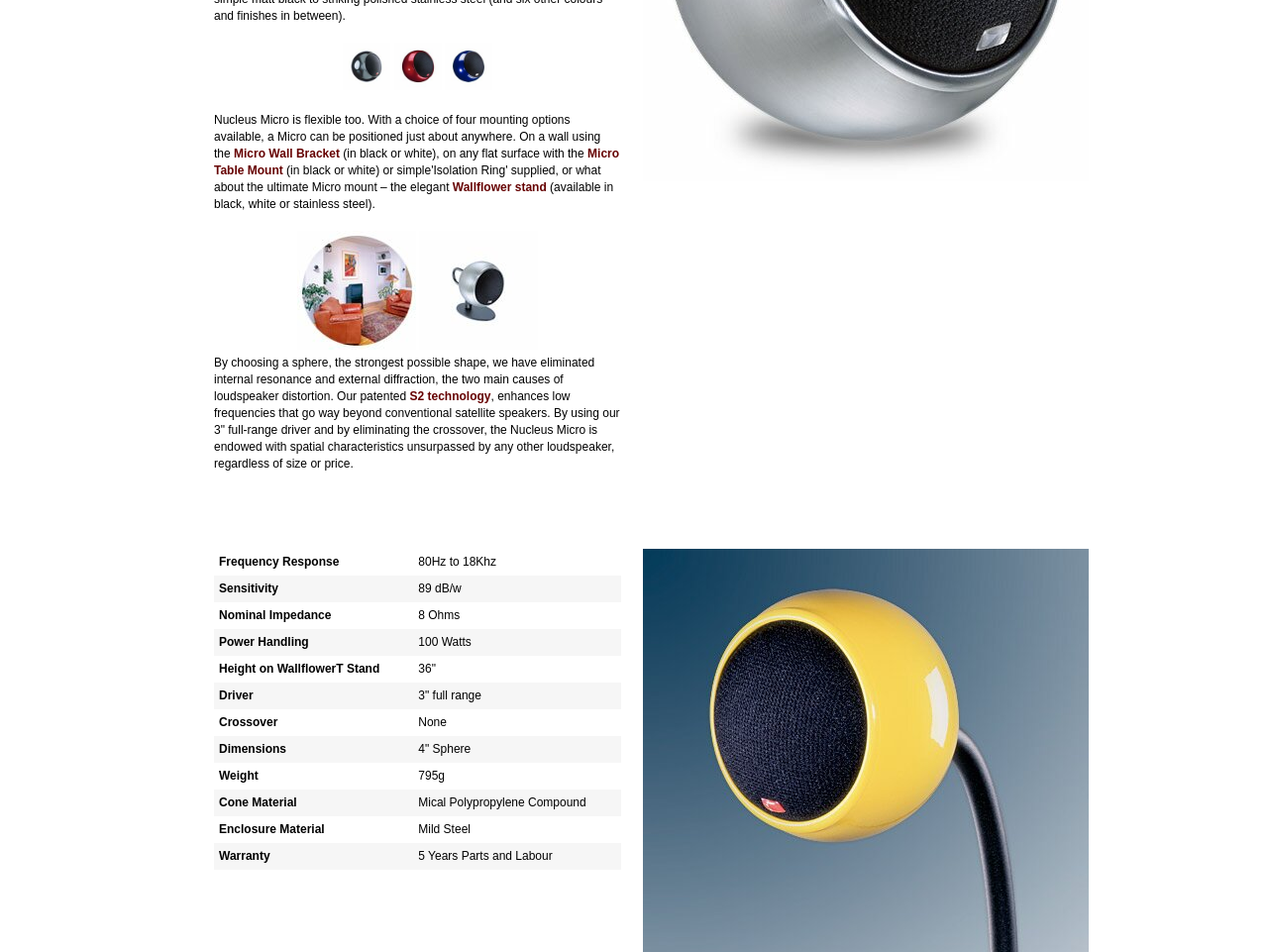Given the following UI element description: "Register", find the bounding box coordinates in the webpage screenshot.

None